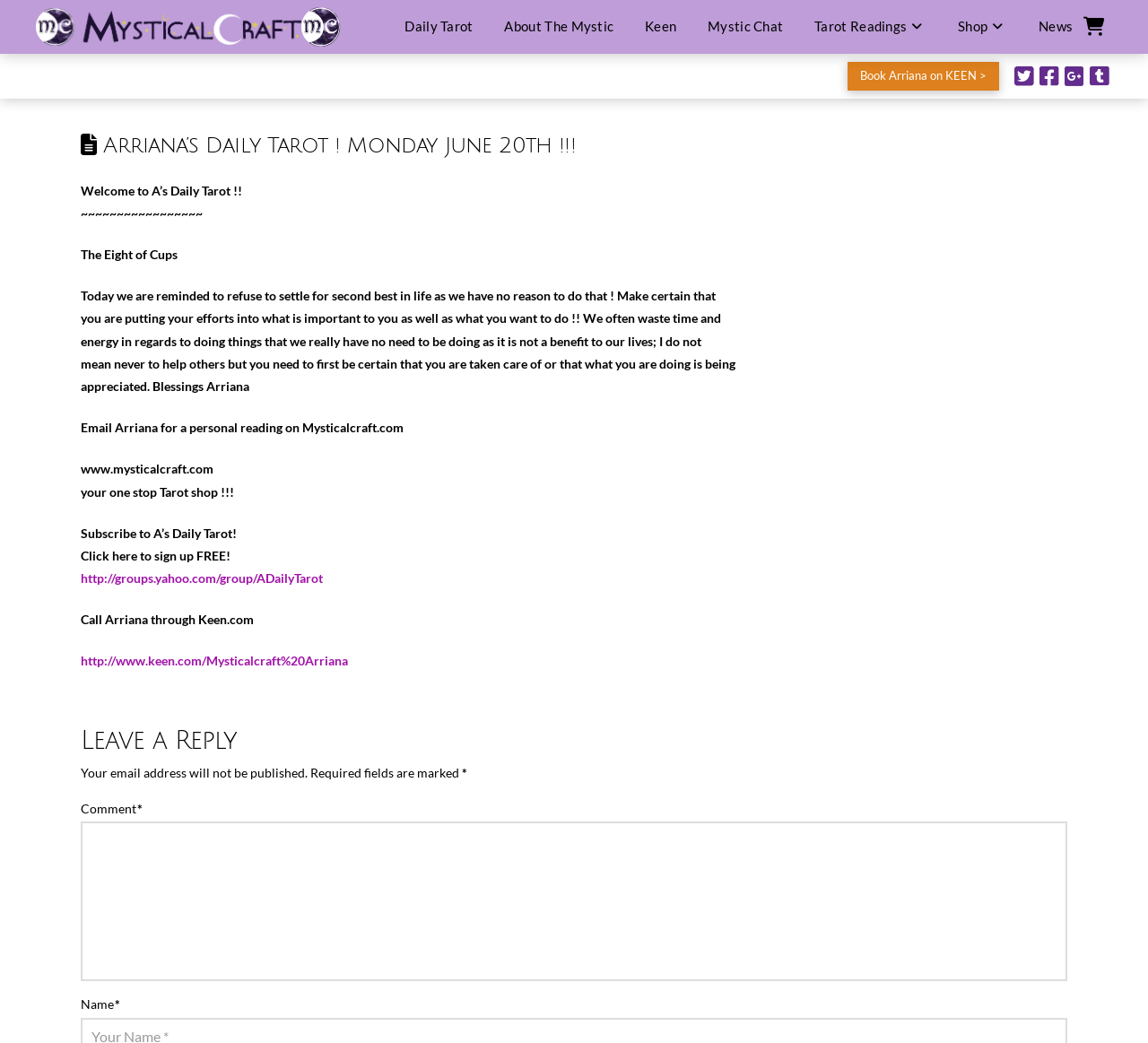Describe the entire webpage, focusing on both content and design.

This webpage is a daily tarot reading blog by Arriana, a 5-star Keen advisor with over 90,000 ratings. At the top of the page, there are two small images, likely icons or logos, followed by a navigation menu with links to "Daily Tarot", "About The Mystic", "Keen", "Mystic Chat", "Tarot Readings", "Shop", and "News". 

Below the navigation menu, there is a prominent header that reads "Arriana's Daily Tarot! Monday June 20th!!!" in a large font size. 

The main content of the page is an article that starts with a welcome message and a brief introduction to the daily tarot reading. The reading is about the Eight of Cups, and it advises the reader to focus on what is important to them and not to settle for second best. The text is divided into several paragraphs, with a concluding message from Arriana.

On the right side of the article, there are several links, including "Book Arriana on KEEN >", and a series of empty links. 

At the bottom of the page, there is a section for leaving a reply, with a text box for comments and fields for name and email address. The required fields are marked with an asterisk.